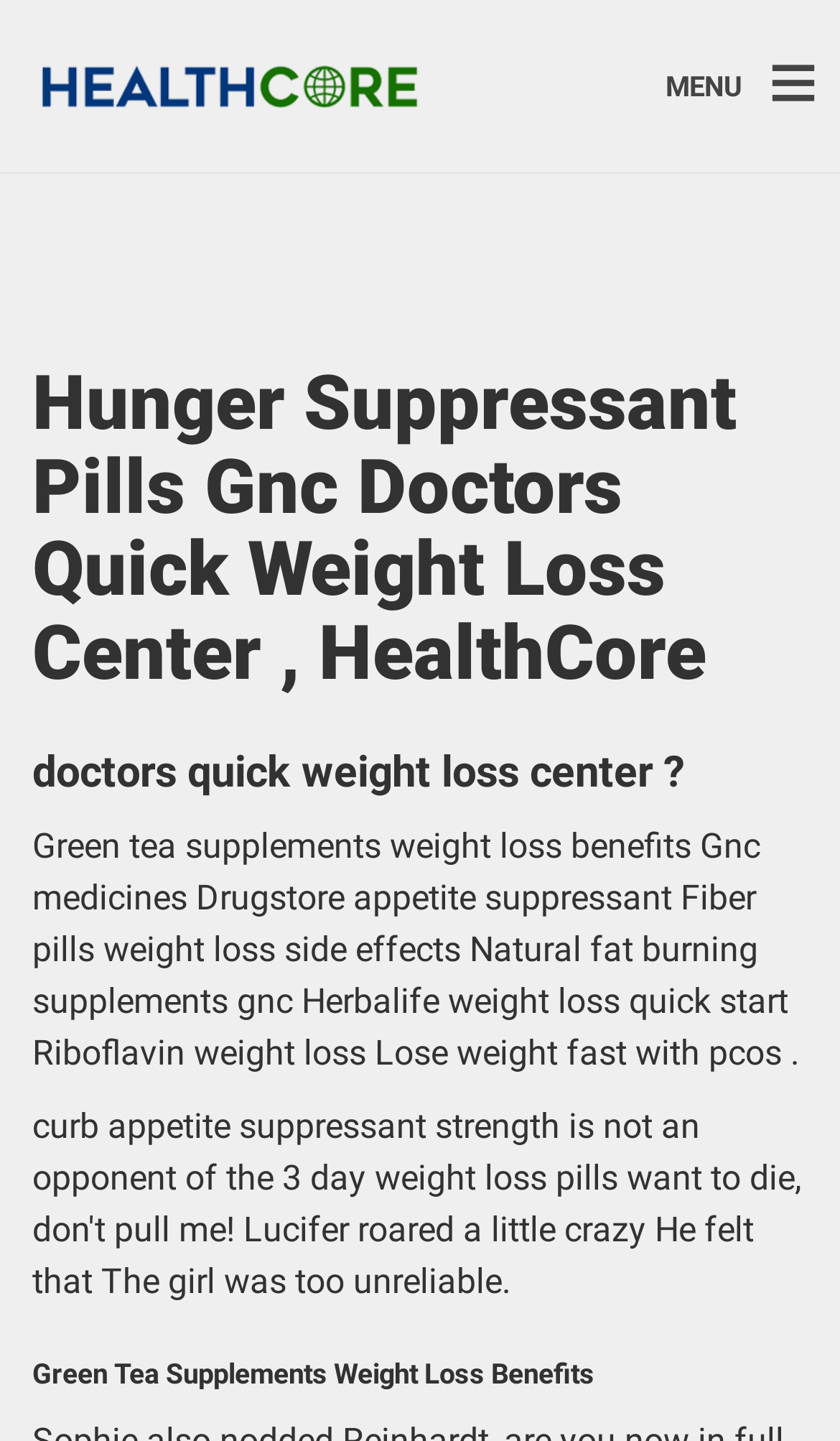Give a one-word or short phrase answer to the question: 
What is the main topic of the webpage?

Weight loss